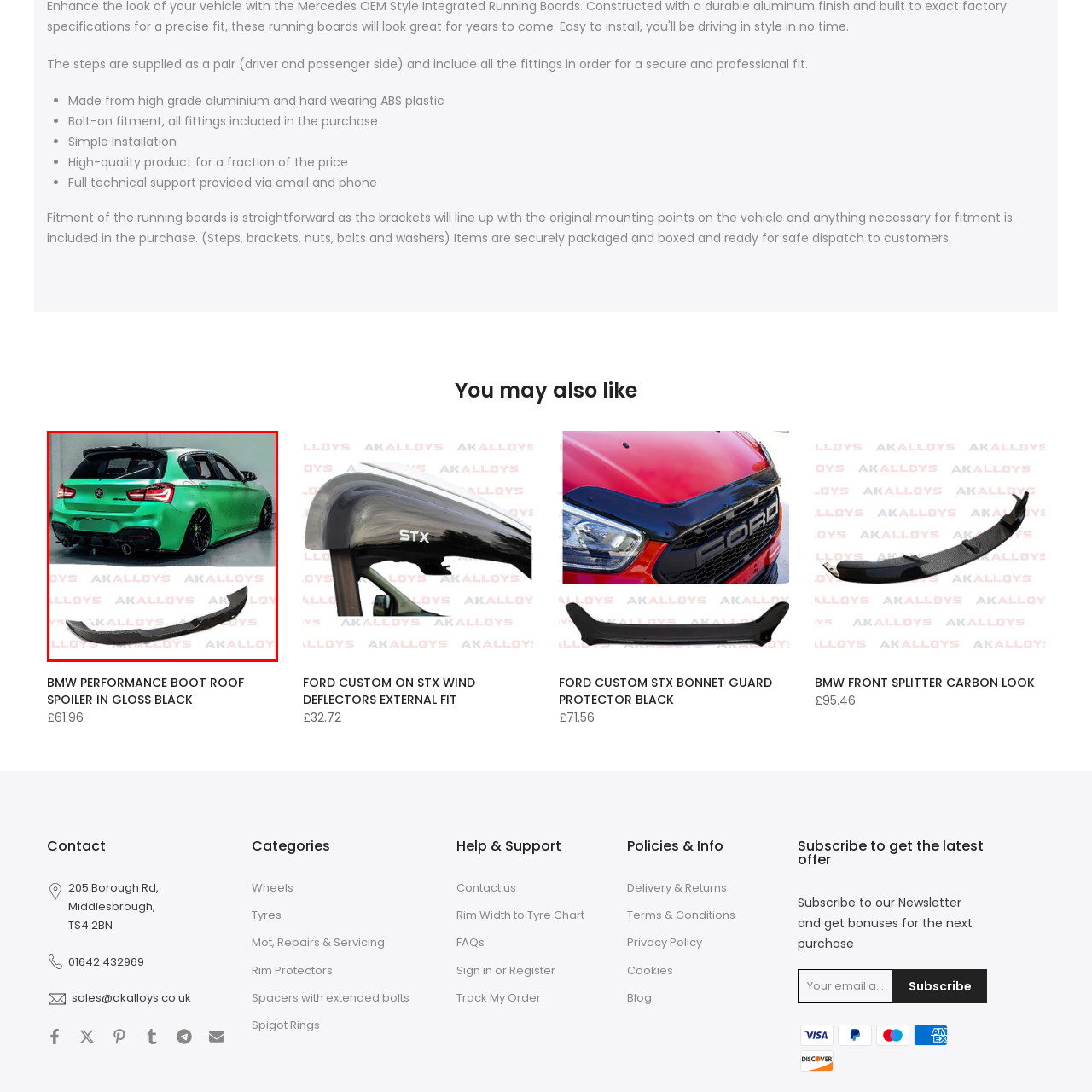What is the purpose of the boot roof spoiler?
Look at the section marked by the red bounding box and provide a single word or phrase as your answer.

Enhance aerodynamics and aesthetic appeal